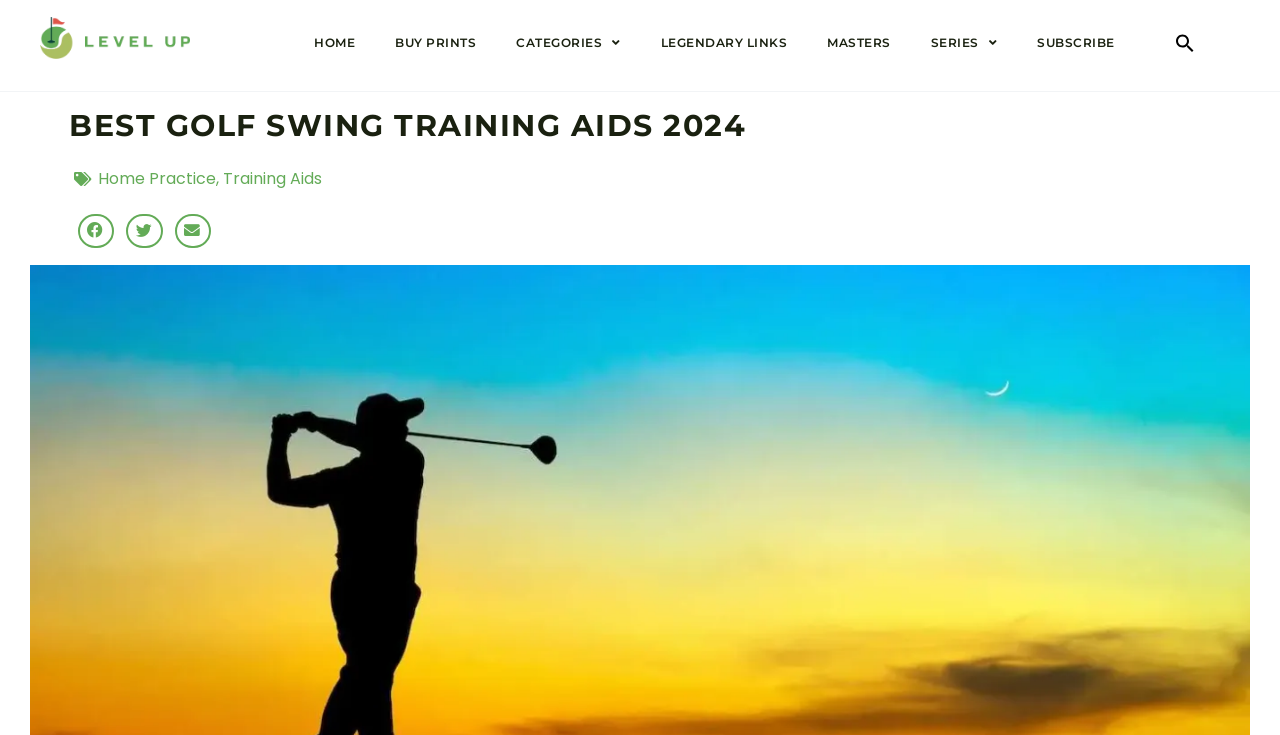Please identify the bounding box coordinates of the element's region that I should click in order to complete the following instruction: "Share on facebook". The bounding box coordinates consist of four float numbers between 0 and 1, i.e., [left, top, right, bottom].

[0.061, 0.291, 0.089, 0.338]